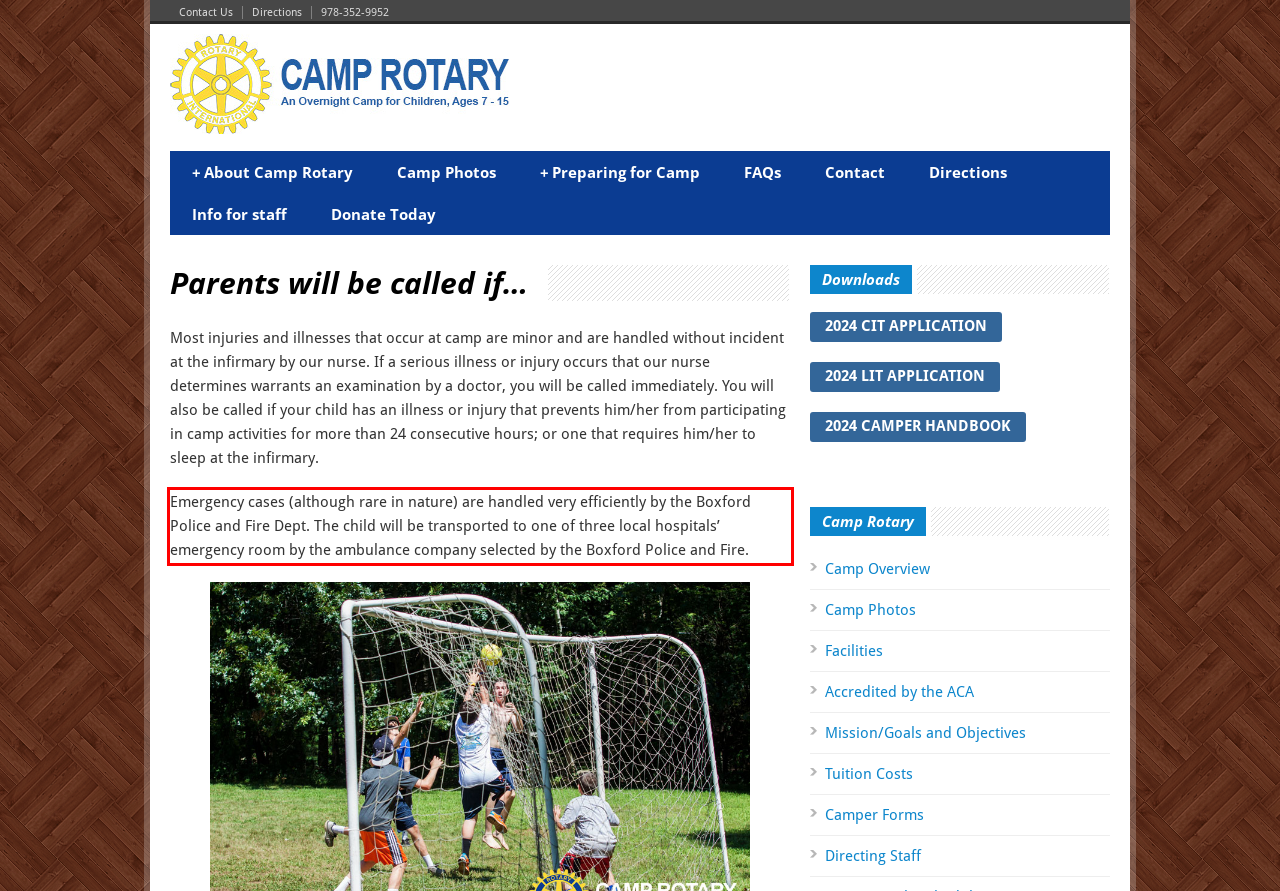Please perform OCR on the text content within the red bounding box that is highlighted in the provided webpage screenshot.

Emergency cases (although rare in nature) are handled very efficiently by the Boxford Police and Fire Dept. The child will be transported to one of three local hospitals’ emergency room by the ambulance company selected by the Boxford Police and Fire.